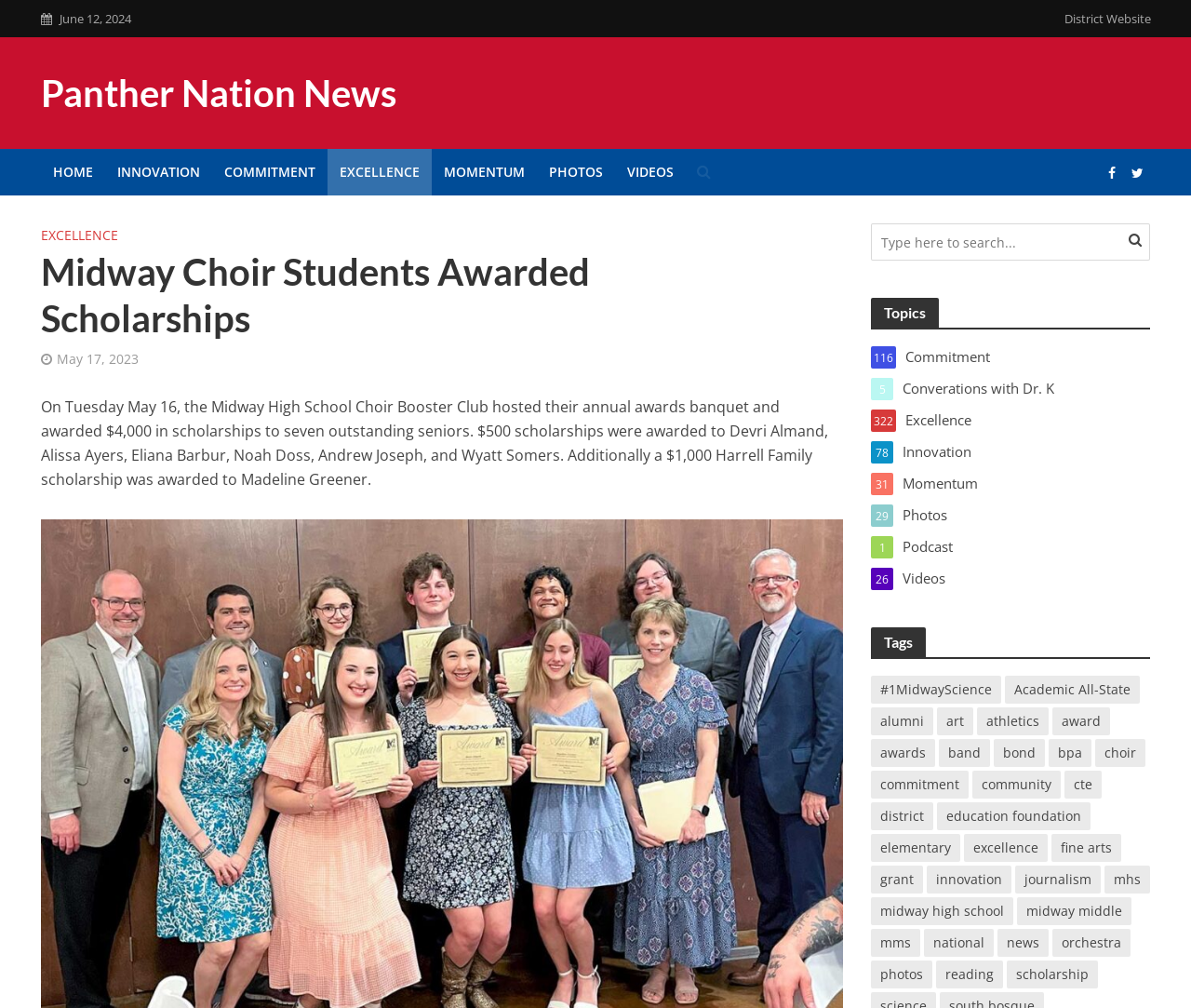Please find the bounding box for the following UI element description. Provide the coordinates in (top-left x, top-left y, bottom-right x, bottom-right y) format, with values between 0 and 1: fine arts

[0.883, 0.827, 0.942, 0.855]